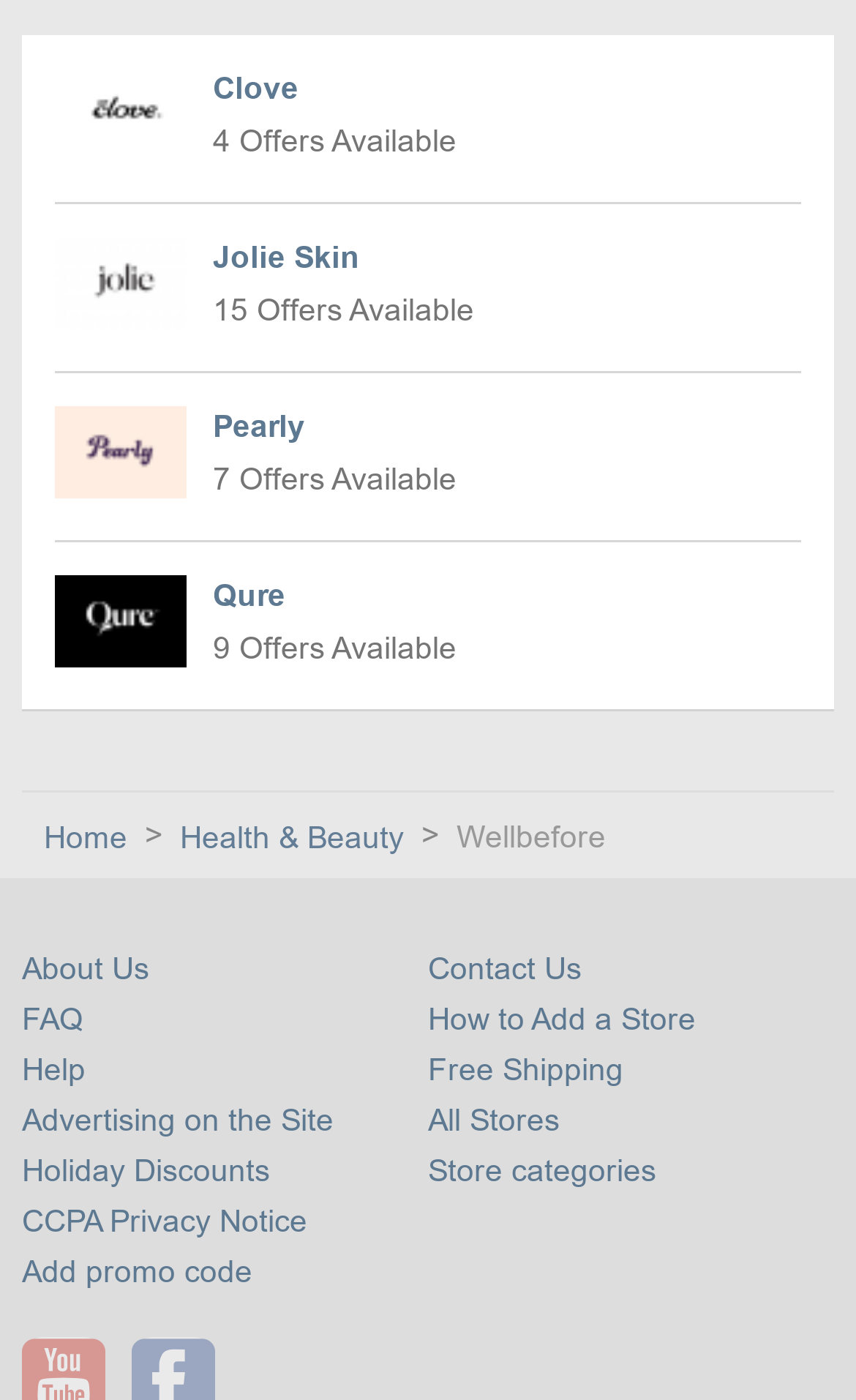Pinpoint the bounding box coordinates of the element that must be clicked to accomplish the following instruction: "Explore Health & Beauty category". The coordinates should be in the format of four float numbers between 0 and 1, i.e., [left, top, right, bottom].

[0.21, 0.584, 0.482, 0.61]